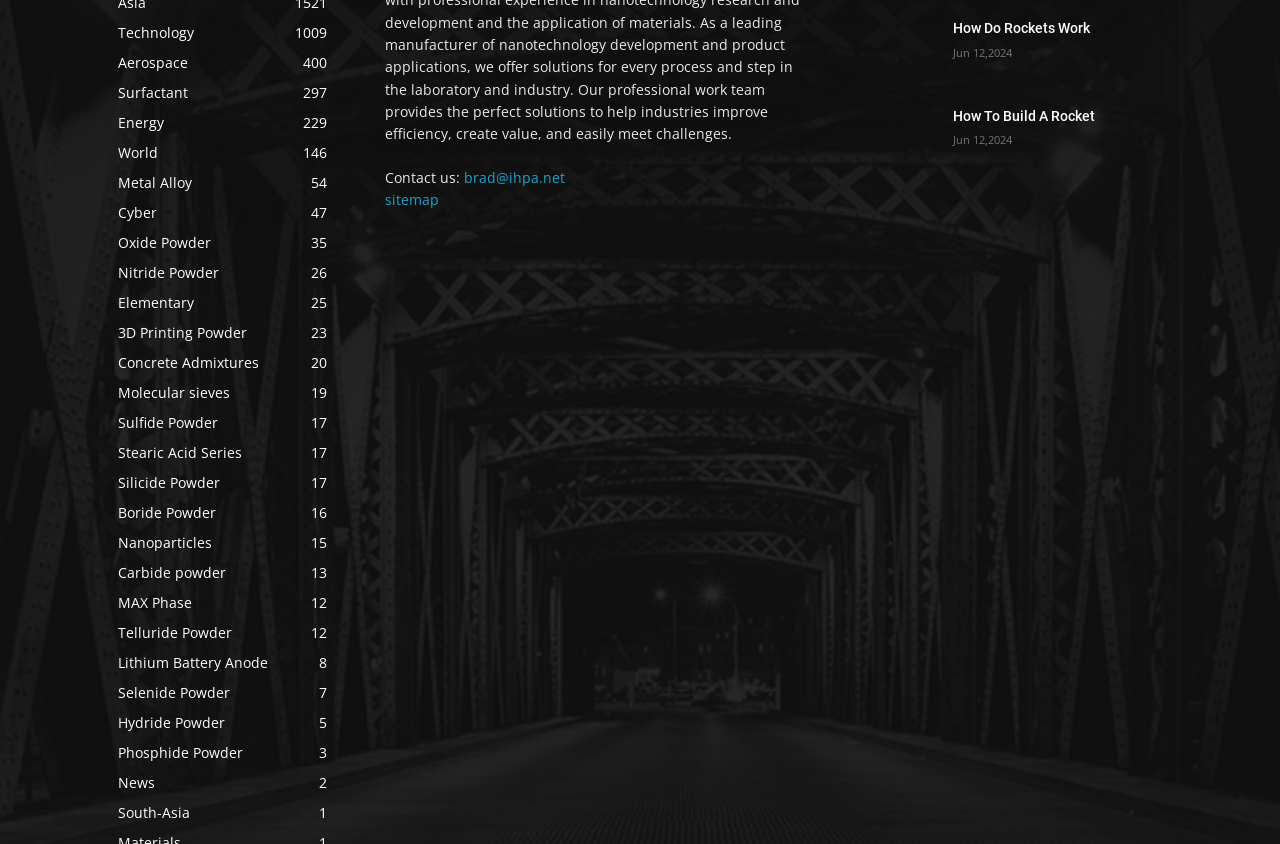What is the main topic of the links on the left side?
Please provide a detailed answer to the question.

The main topic of the links on the left side appears to be materials, as they are categorized by names such as 'Technology', 'Aerospace', 'Surfactant', and so on, which are all related to materials science.